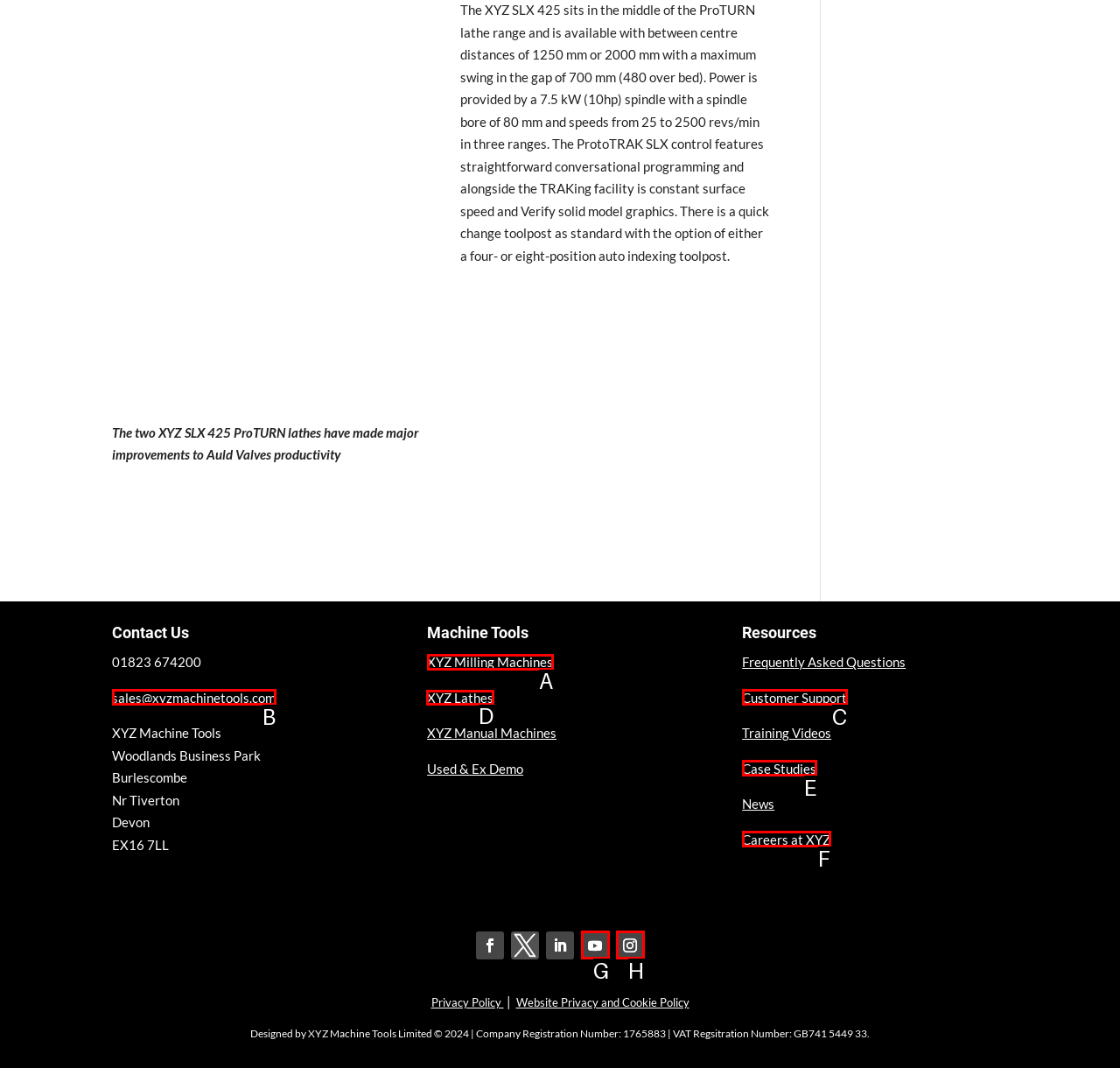Which letter corresponds to the correct option to complete the task: Visit the XYZ Lathes page?
Answer with the letter of the chosen UI element.

D